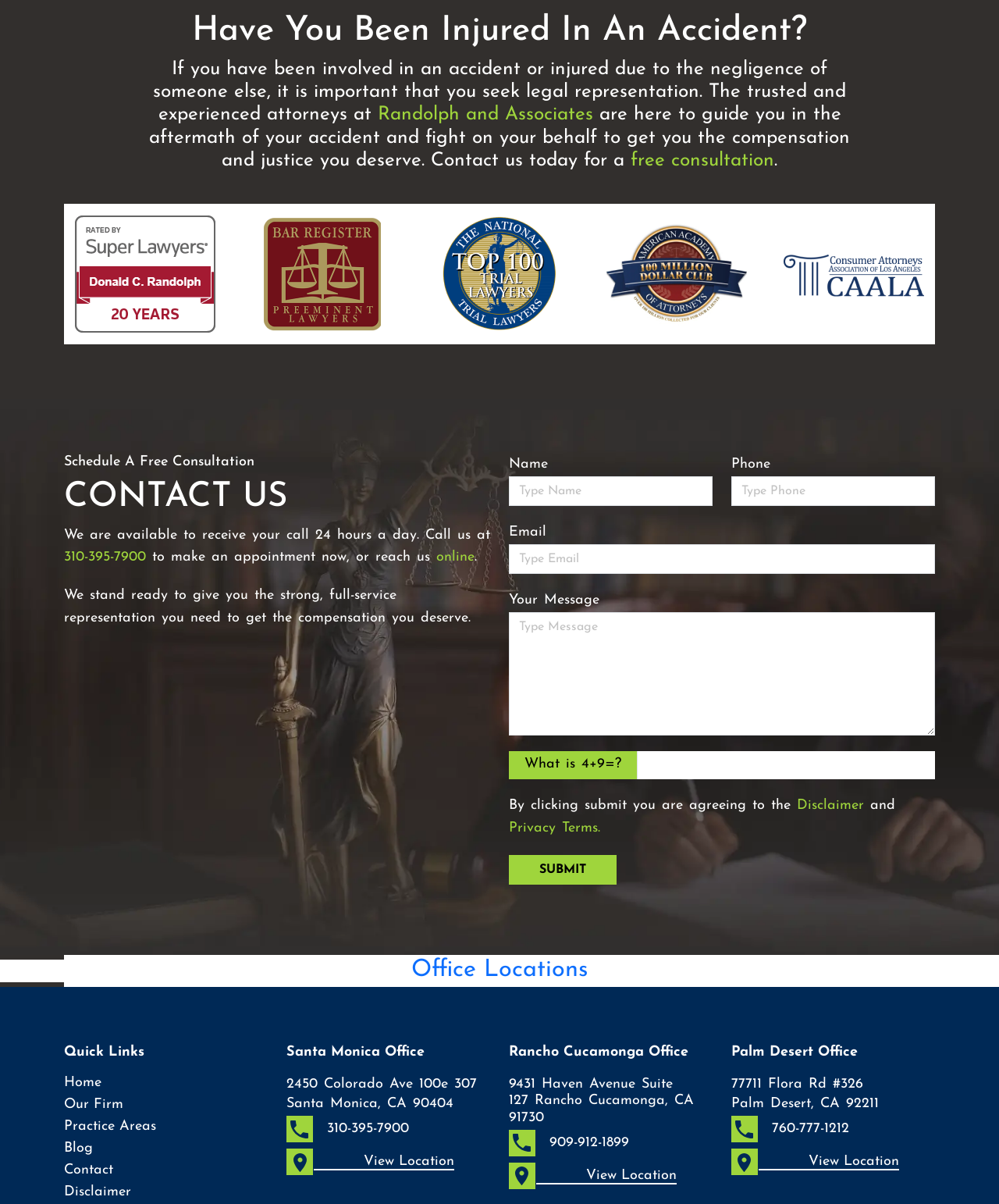Bounding box coordinates are specified in the format (top-left x, top-left y, bottom-right x, bottom-right y). All values are floating point numbers bounded between 0 and 1. Please provide the bounding box coordinate of the region this sentence describes: Tech & Sci

None